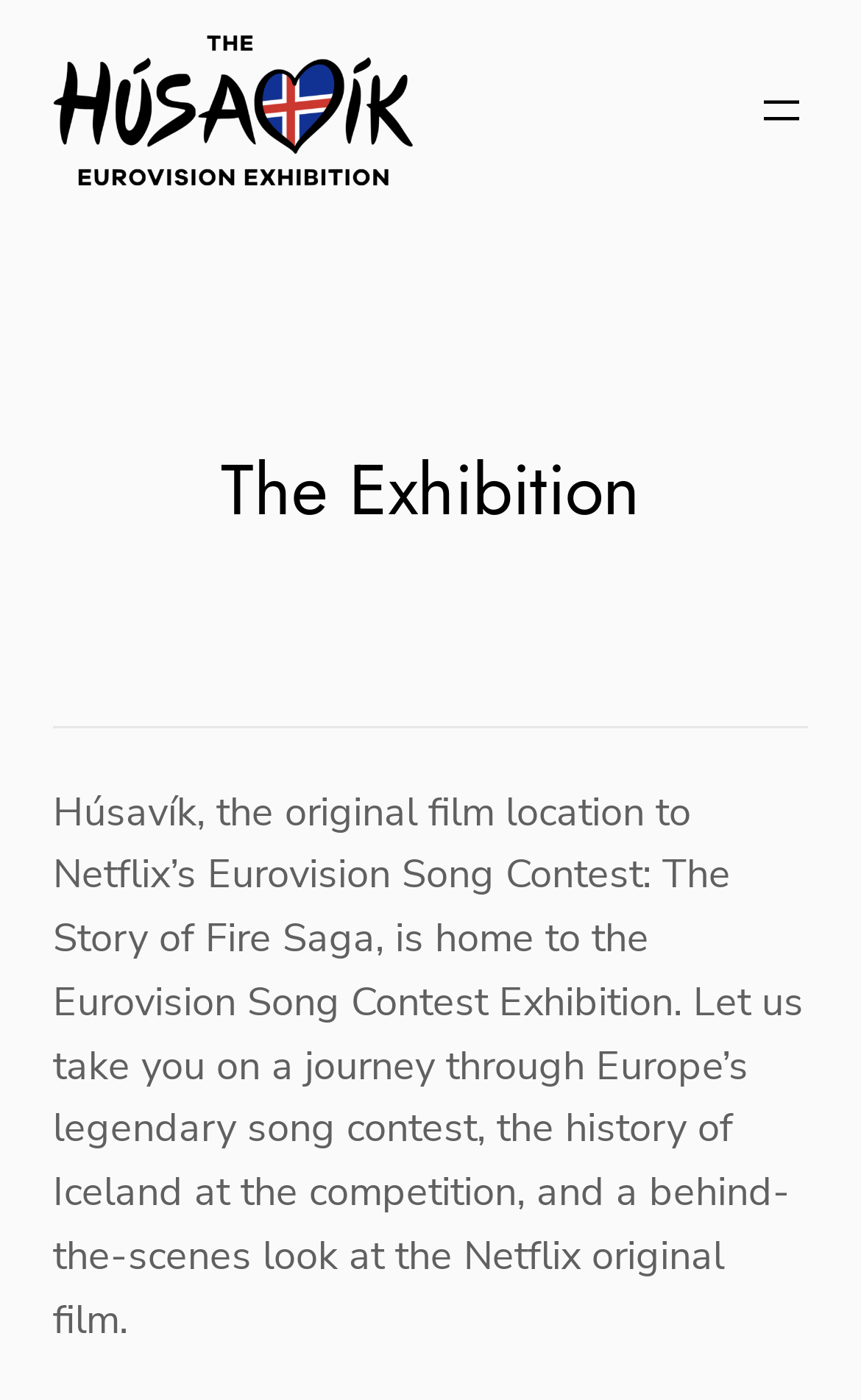What is the name of the exhibition?
Refer to the screenshot and deliver a thorough answer to the question presented.

The name of the exhibition can be found in the link element with the text 'The Húsavík Eurovision Exhibition' and also in the image element with the same text. It is also mentioned in the StaticText element that provides a brief description of the exhibition.